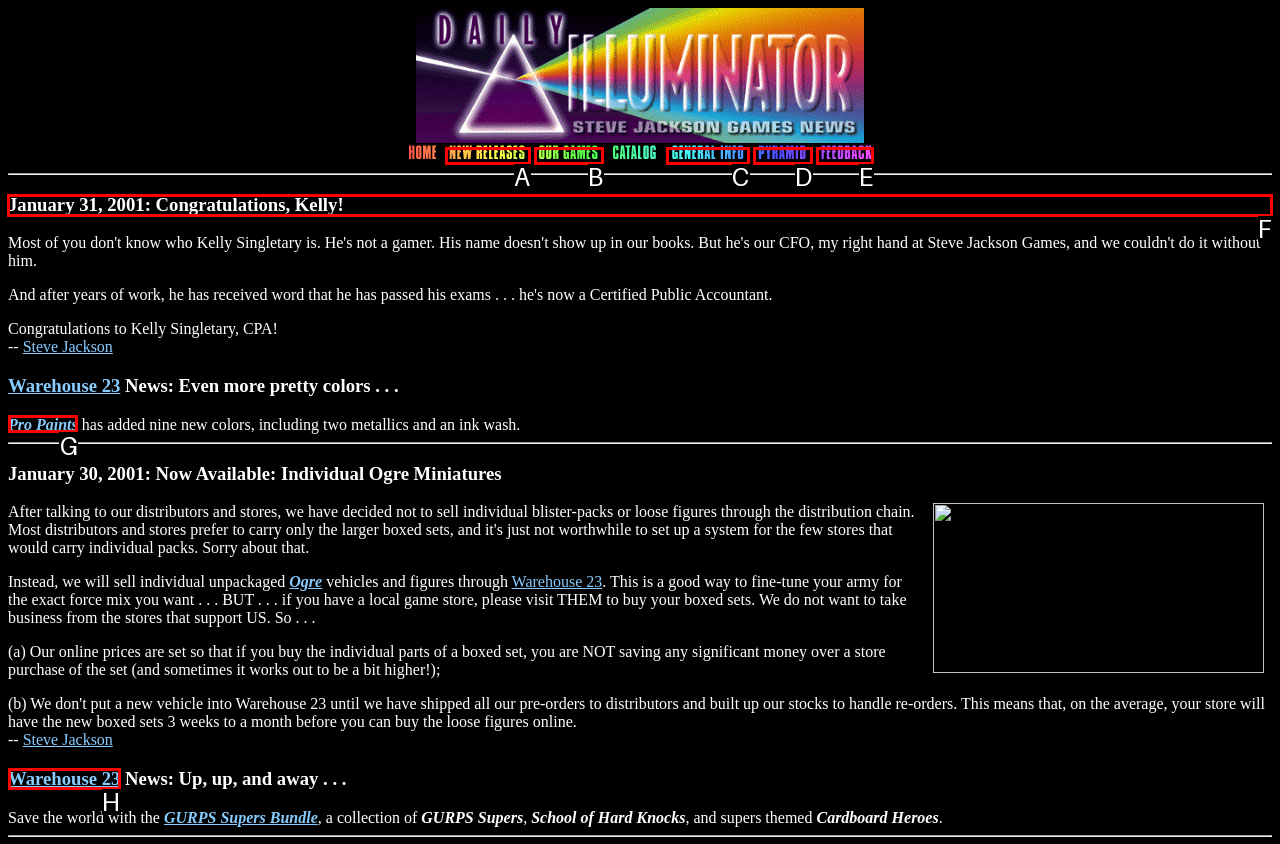Determine the letter of the UI element I should click on to complete the task: Read the January 31, 2001 news from the provided choices in the screenshot.

F